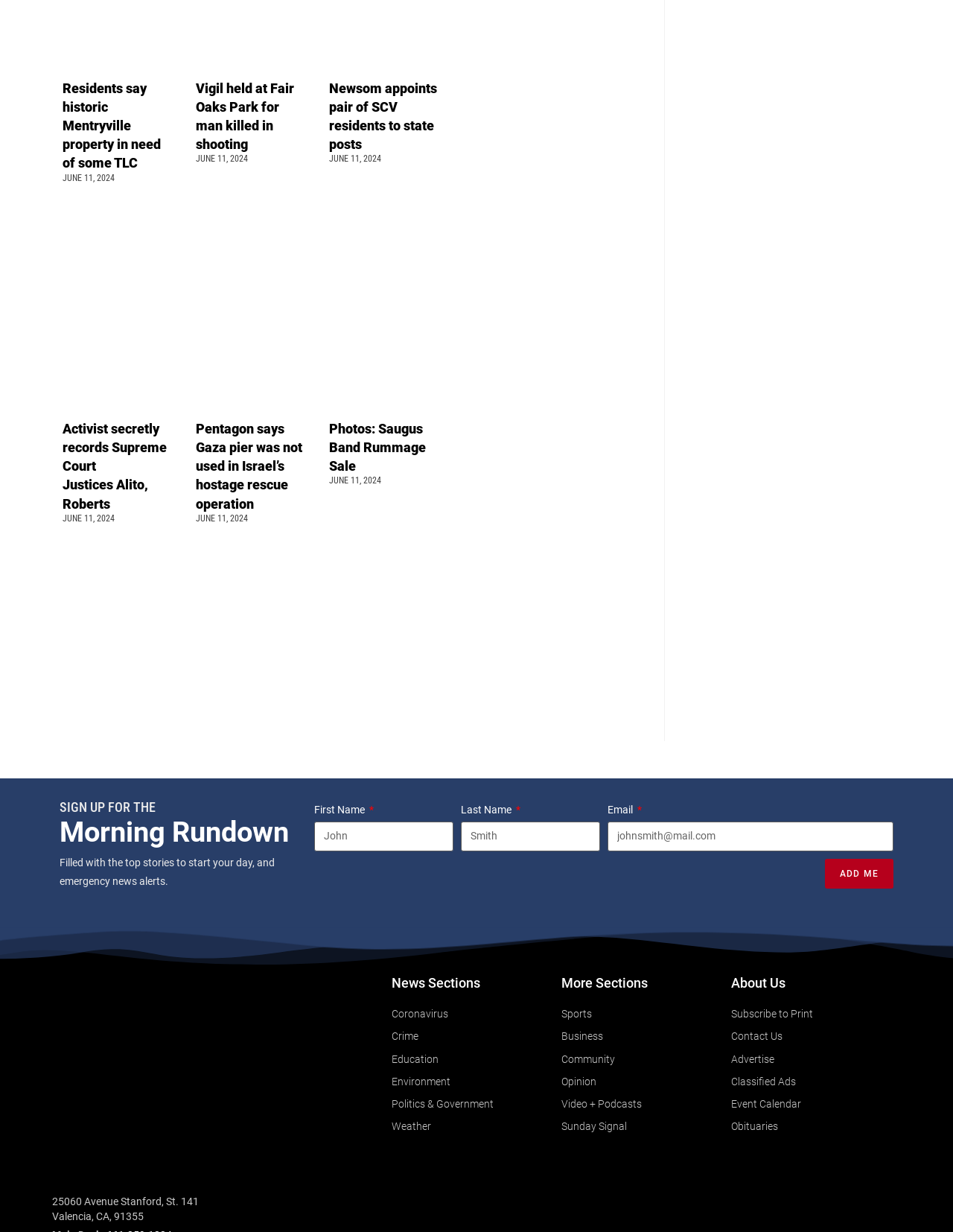Please specify the bounding box coordinates of the clickable section necessary to execute the following command: "Click on the 'ADD ME' button".

[0.865, 0.697, 0.938, 0.721]